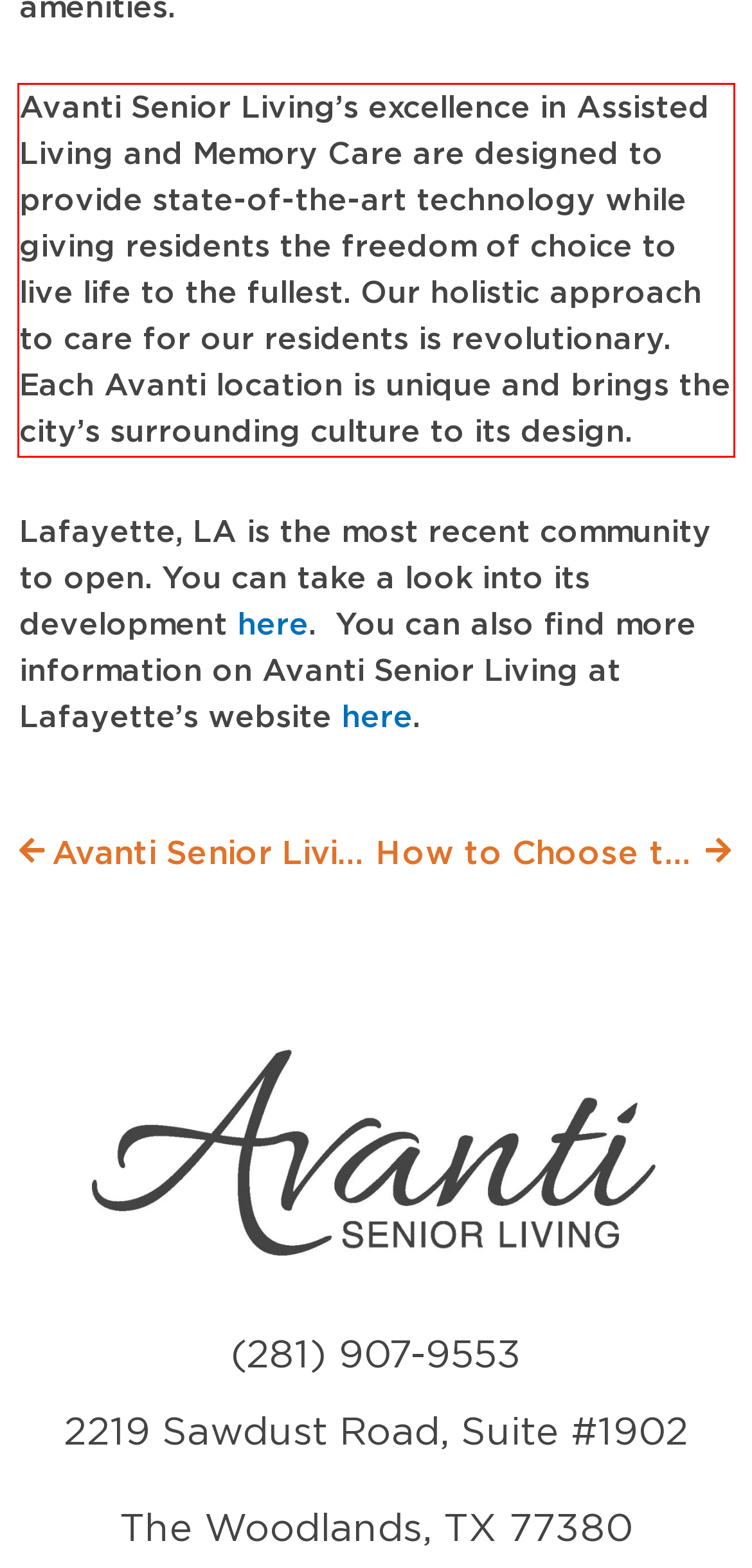Extract and provide the text found inside the red rectangle in the screenshot of the webpage.

Avanti Senior Living’s excellence in Assisted Living and Memory Care are designed to provide state-of-the-art technology while giving residents the freedom of choice to live life to the fullest. Our holistic approach to care for our residents is revolutionary. Each Avanti location is unique and brings the city’s surrounding culture to its design.